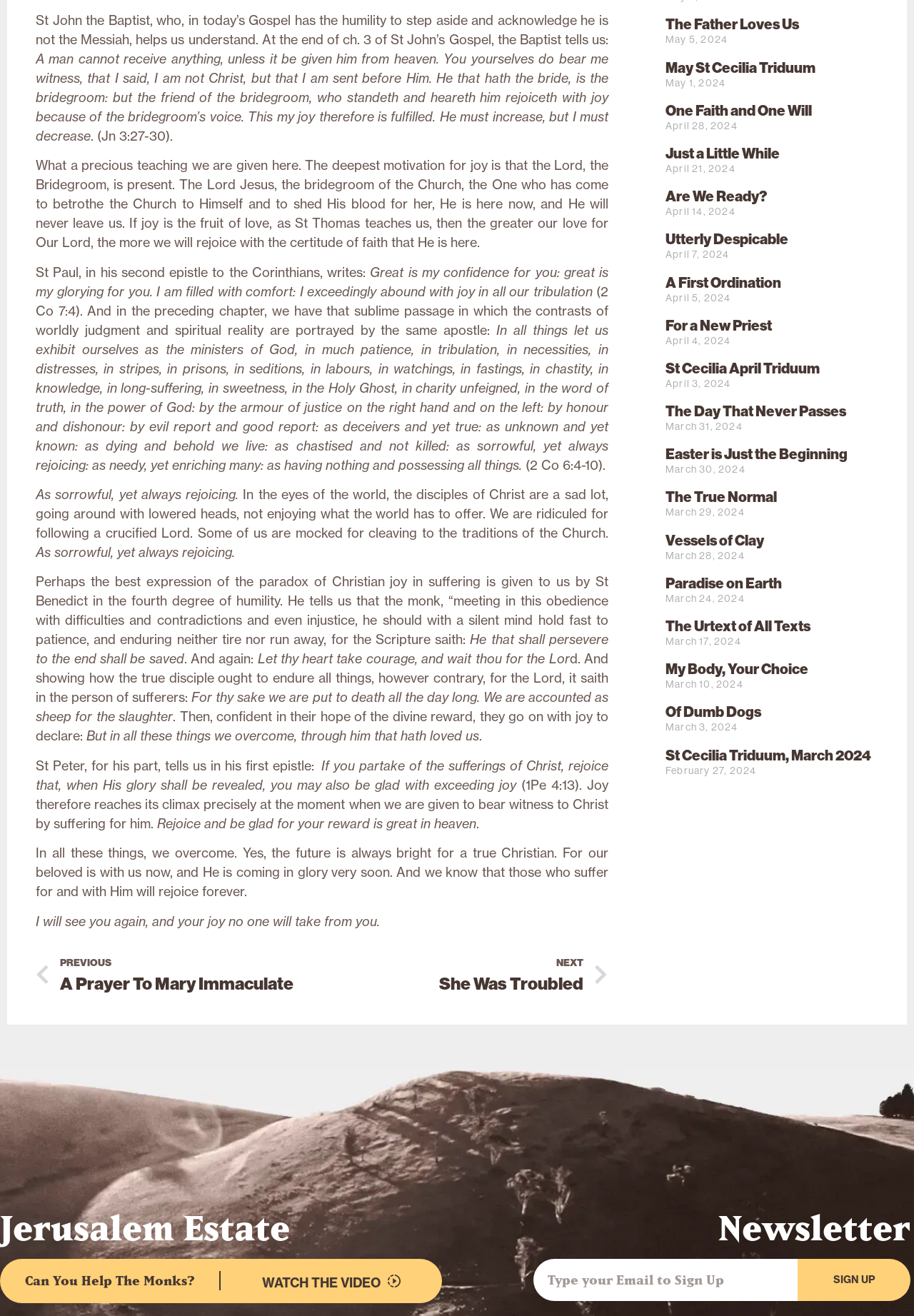Identify the bounding box coordinates for the UI element mentioned here: "WATCH THE VIDEO". Provide the coordinates as four float values between 0 and 1, i.e., [left, top, right, bottom].

[0.287, 0.962, 0.438, 0.985]